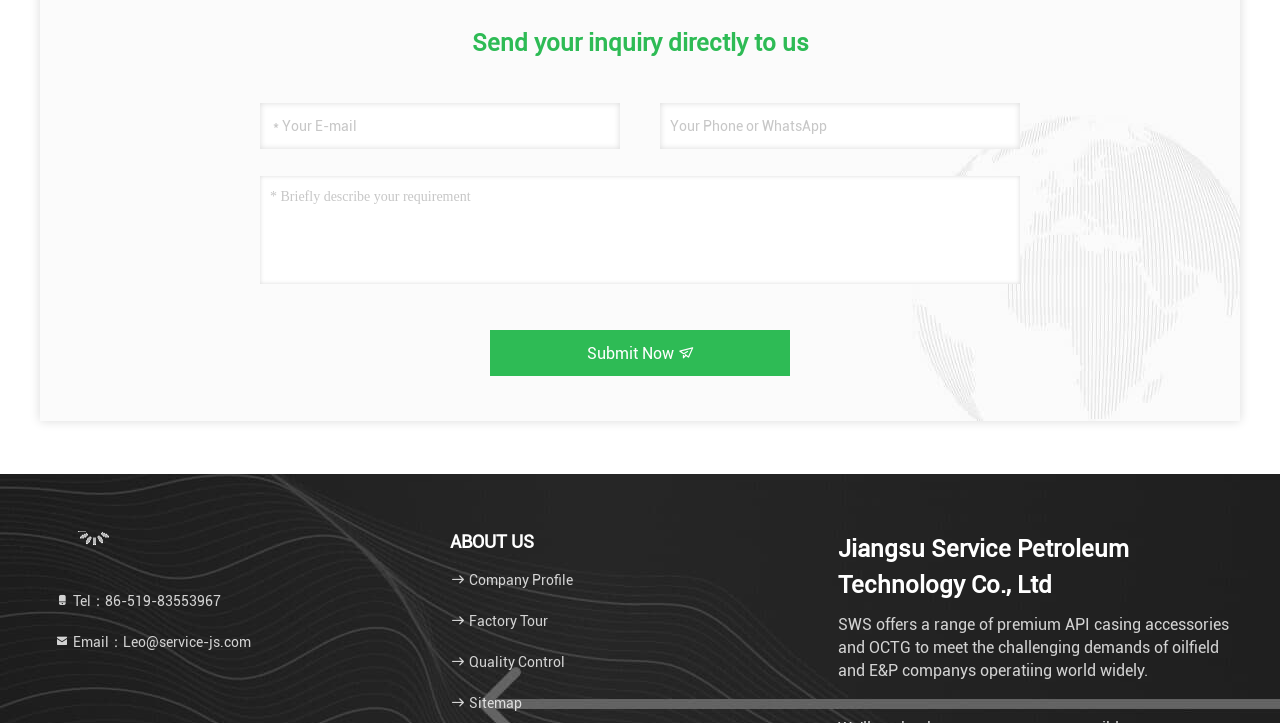Give a one-word or short phrase answer to this question: 
What is the company's name?

Jiangsu Service Petroleum Technology Co., Ltd